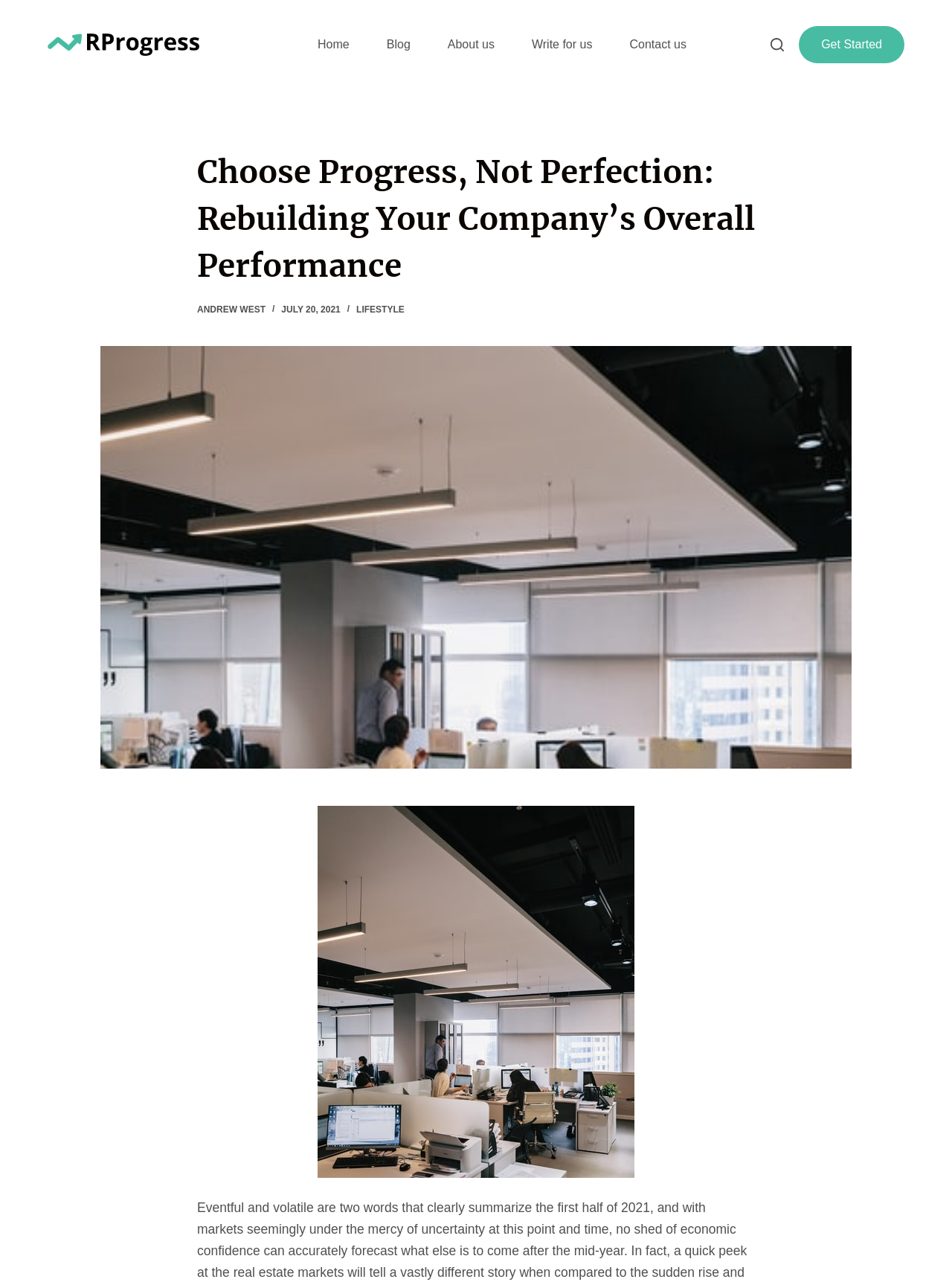Find the bounding box coordinates of the clickable element required to execute the following instruction: "click the Skip to content link". Provide the coordinates as four float numbers between 0 and 1, i.e., [left, top, right, bottom].

[0.0, 0.0, 0.031, 0.012]